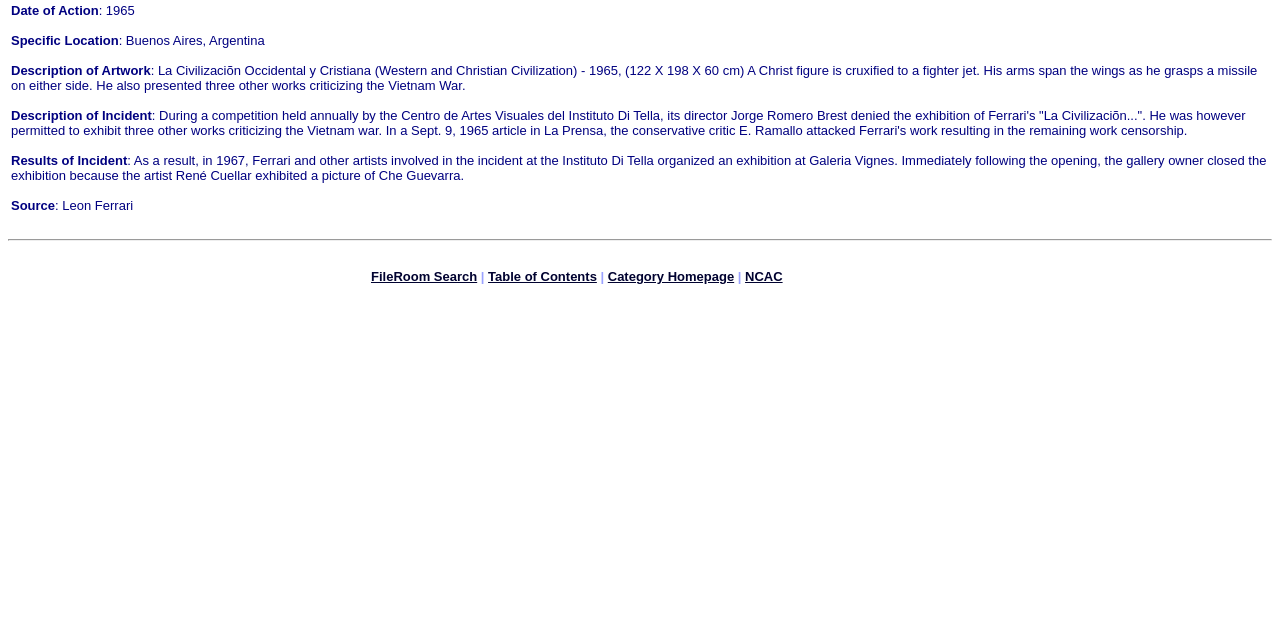Find the bounding box coordinates for the element described here: "Table of Contents".

[0.381, 0.42, 0.466, 0.444]